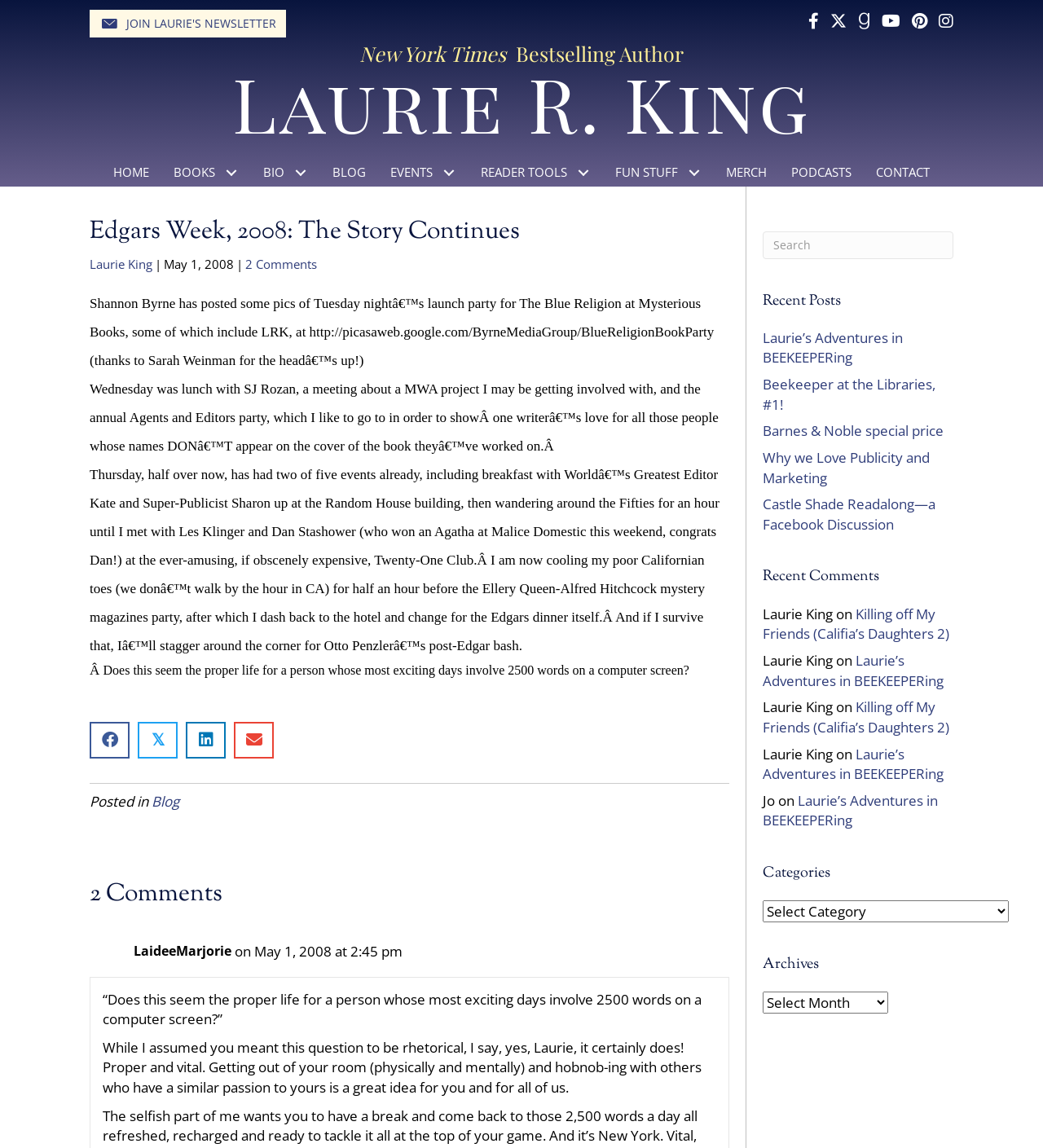How many social media sharing options are there?
Answer the question with just one word or phrase using the image.

4